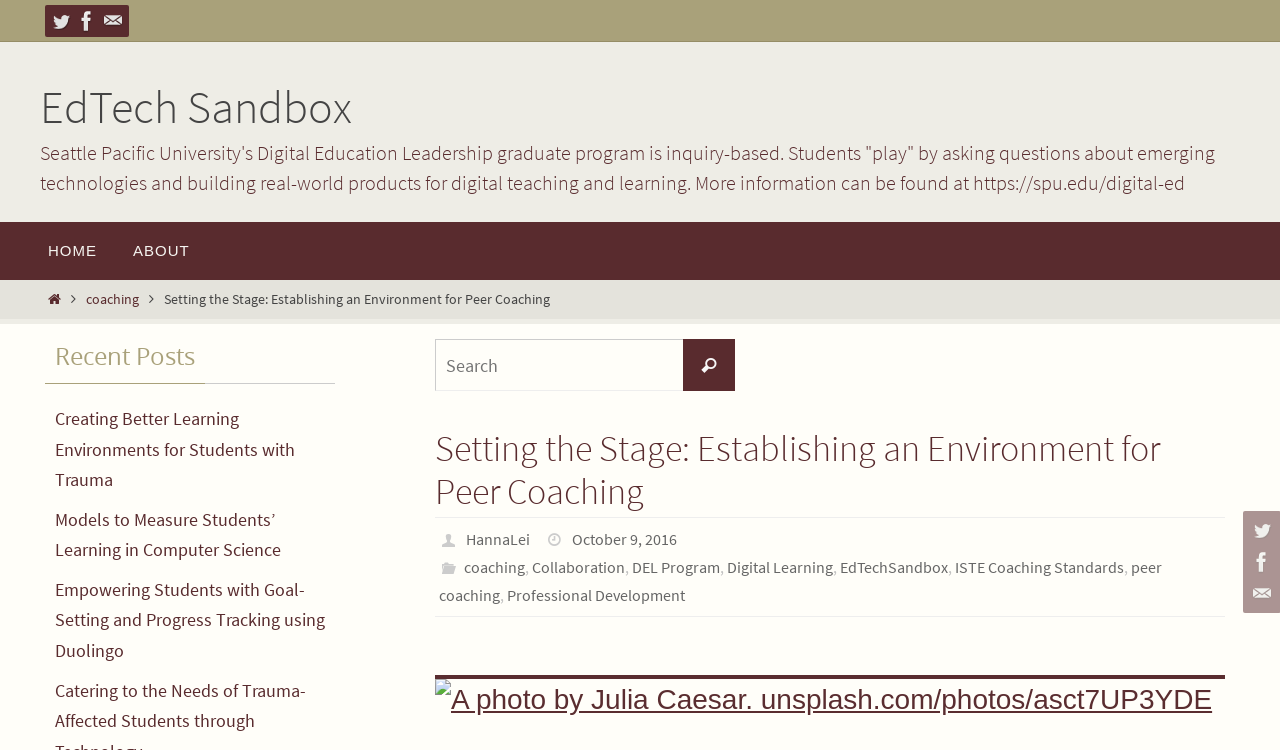Pinpoint the bounding box coordinates of the element you need to click to execute the following instruction: "Contact the author". The bounding box should be represented by four float numbers between 0 and 1, in the format [left, top, right, bottom].

[0.076, 0.007, 0.101, 0.049]